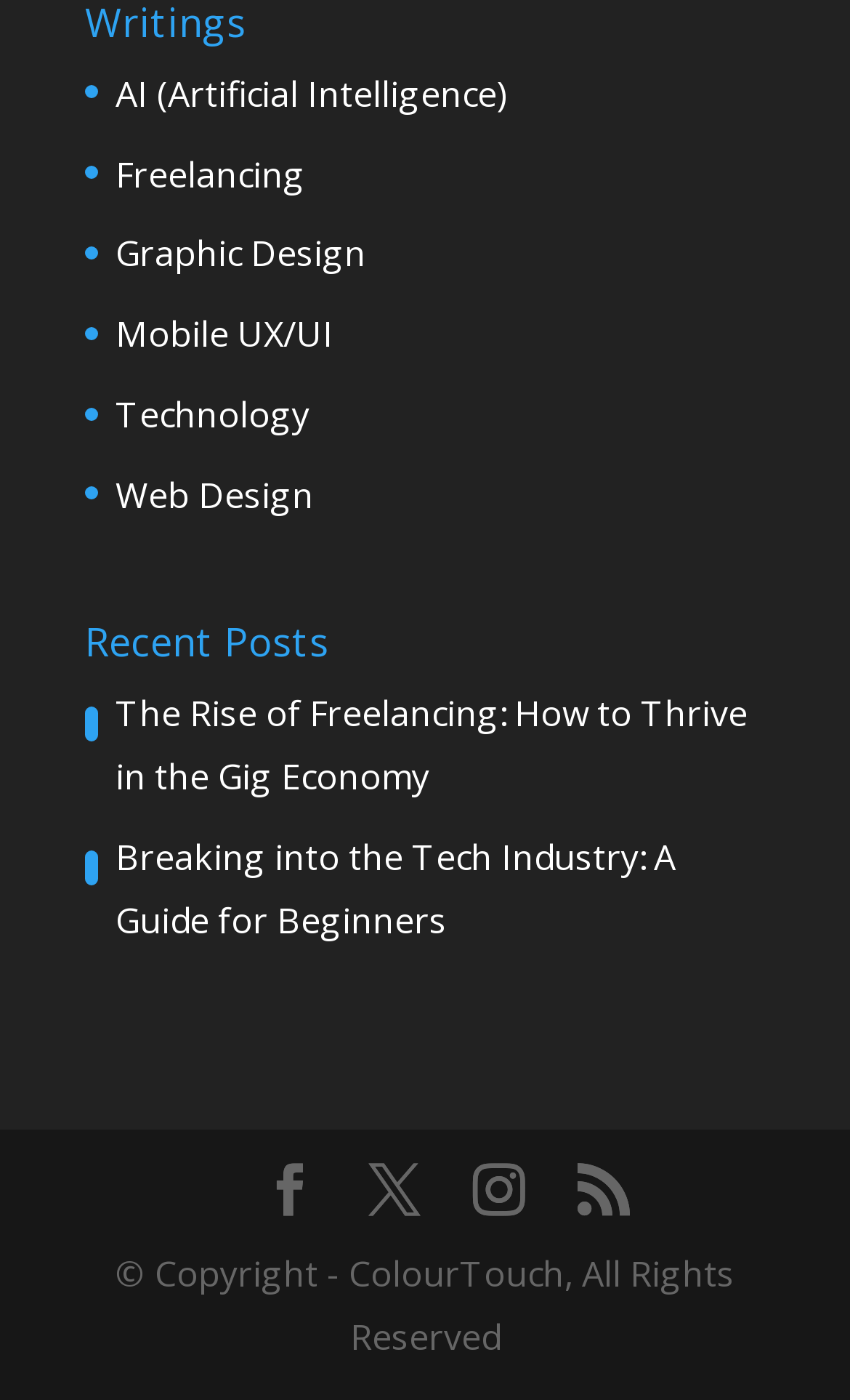Find the bounding box coordinates of the clickable area required to complete the following action: "Click on the first social media icon".

[0.31, 0.83, 0.372, 0.875]